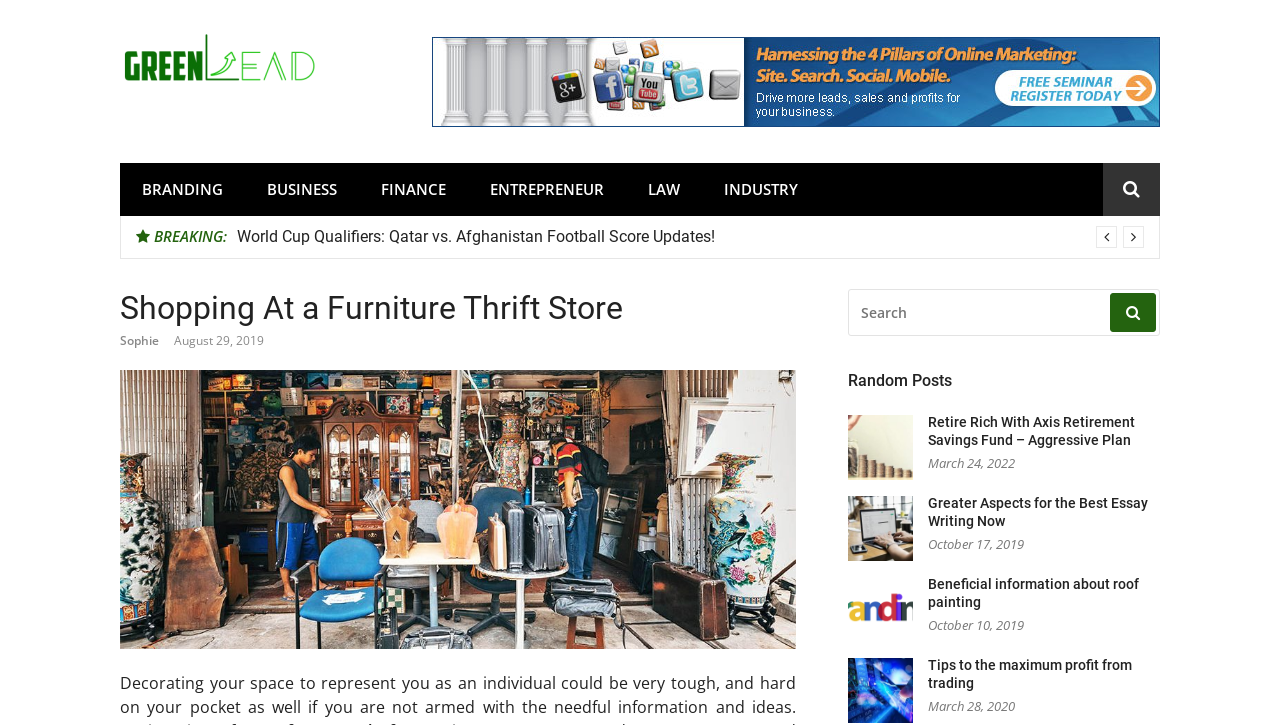Based on the description "Entrepreneur", find the bounding box of the specified UI element.

[0.366, 0.225, 0.489, 0.297]